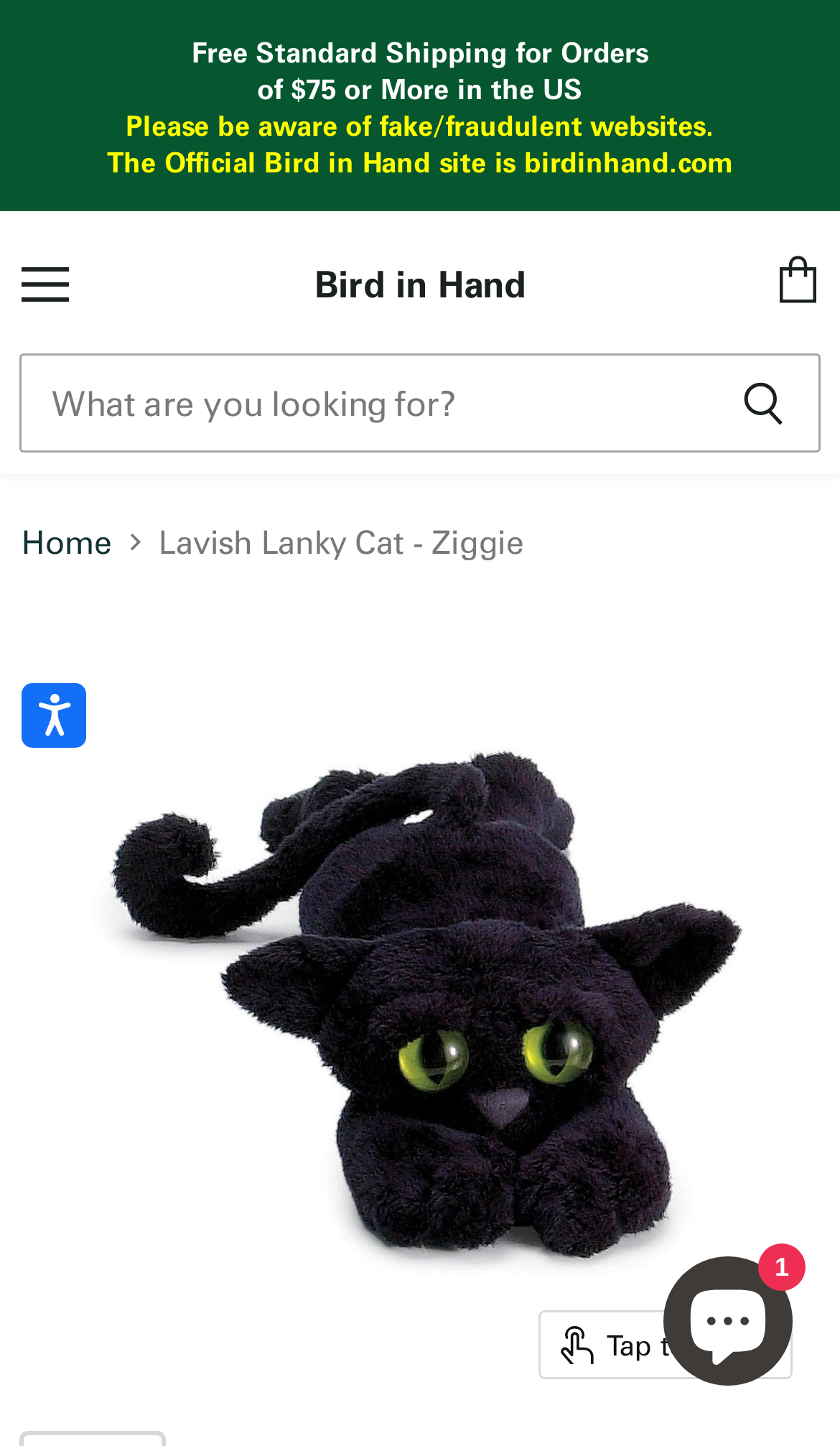Construct a comprehensive caption that outlines the webpage's structure and content.

This webpage is about a product called "Lavish Lanky Cat - Ziggie" from Bird in Hand. At the top left corner, there is a link to skip to the content. Next to it, there is a button to open accessibility options. On the top right corner, there is a link to the main website.

Below the top navigation, there is a promotional message announcing free standard shipping for orders of $75 or more in the US. A warning message about fake websites is displayed, stating that the official Bird in Hand site is birdinhand.com.

On the left side, there is a menu link and a layout table containing a link to Bird in Hand. A search bar is located in the middle, where users can search for products. The search bar has a text box and a search button.

On the right side, there is a link to view the cart. Below it, there is a navigation section with breadcrumbs, showing the current page's location in the website hierarchy. The breadcrumbs include links to the home page and the current product page, "Lavish Lanky Cat - Ziggie".

The main content of the page is an image of the product, a black cat with large eyes and a lanky body, which is poseable and suitable for ages 0+. The image is quite large, taking up most of the page's width. There is a button to zoom in on the image.

At the bottom right corner, there is a chat window from Shopify online store, which is expanded and shows an image.